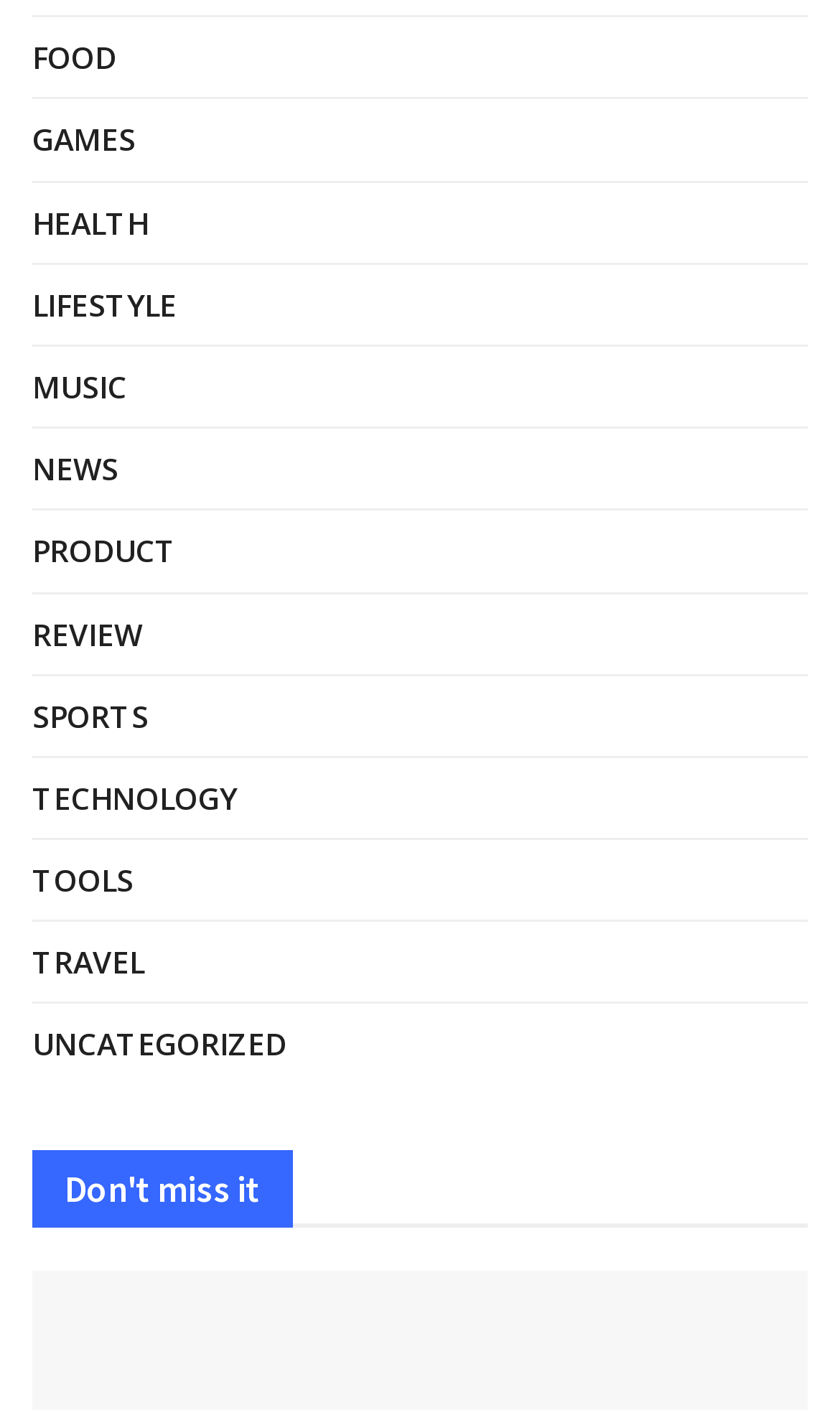Please specify the bounding box coordinates of the element that should be clicked to execute the given instruction: 'View guidance articles'. Ensure the coordinates are four float numbers between 0 and 1, expressed as [left, top, right, bottom].

None